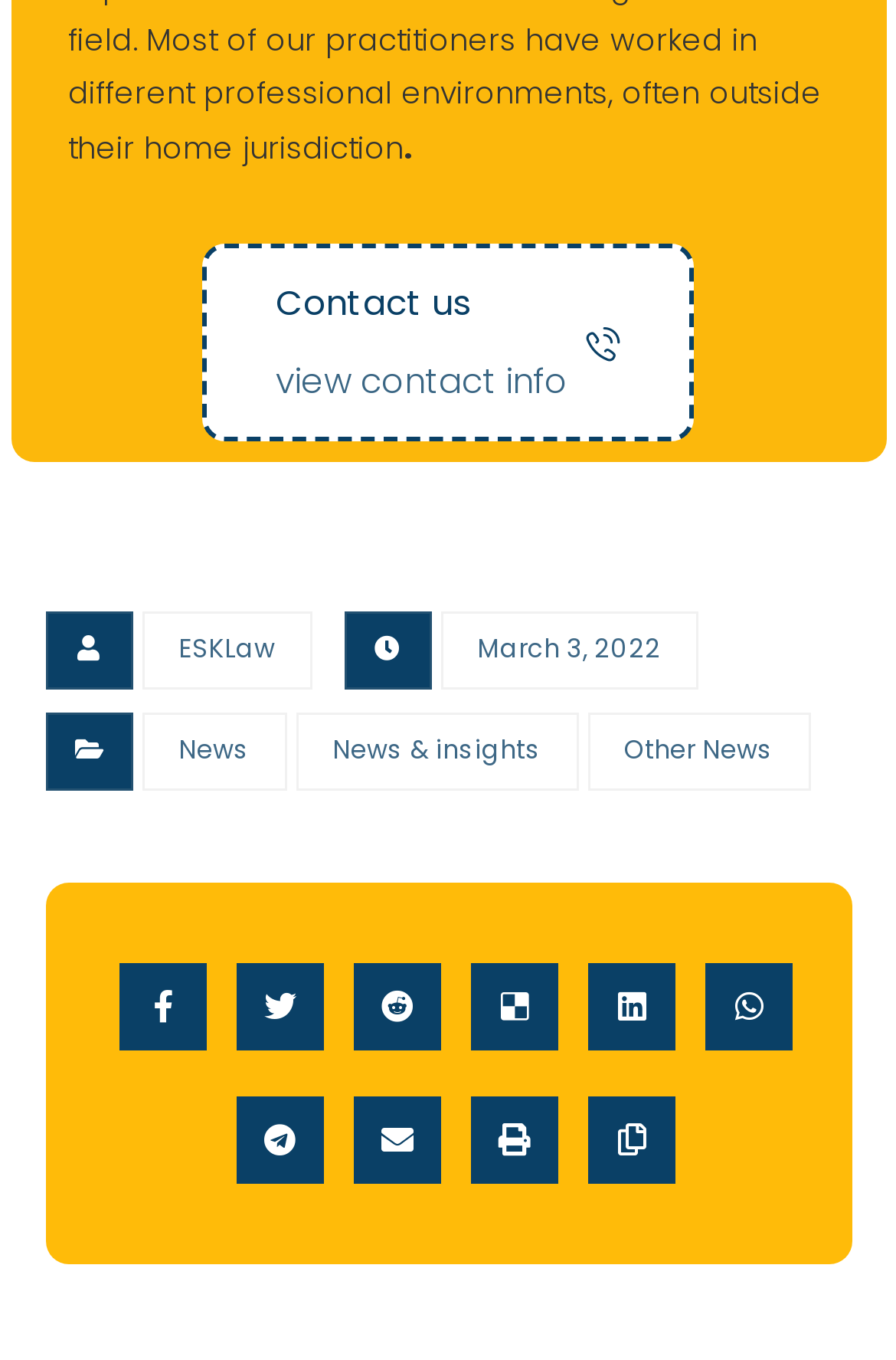Locate the bounding box of the UI element defined by this description: "Other News". The coordinates should be given as four float numbers between 0 and 1, formatted as [left, top, right, bottom].

[0.609, 0.476, 0.853, 0.509]